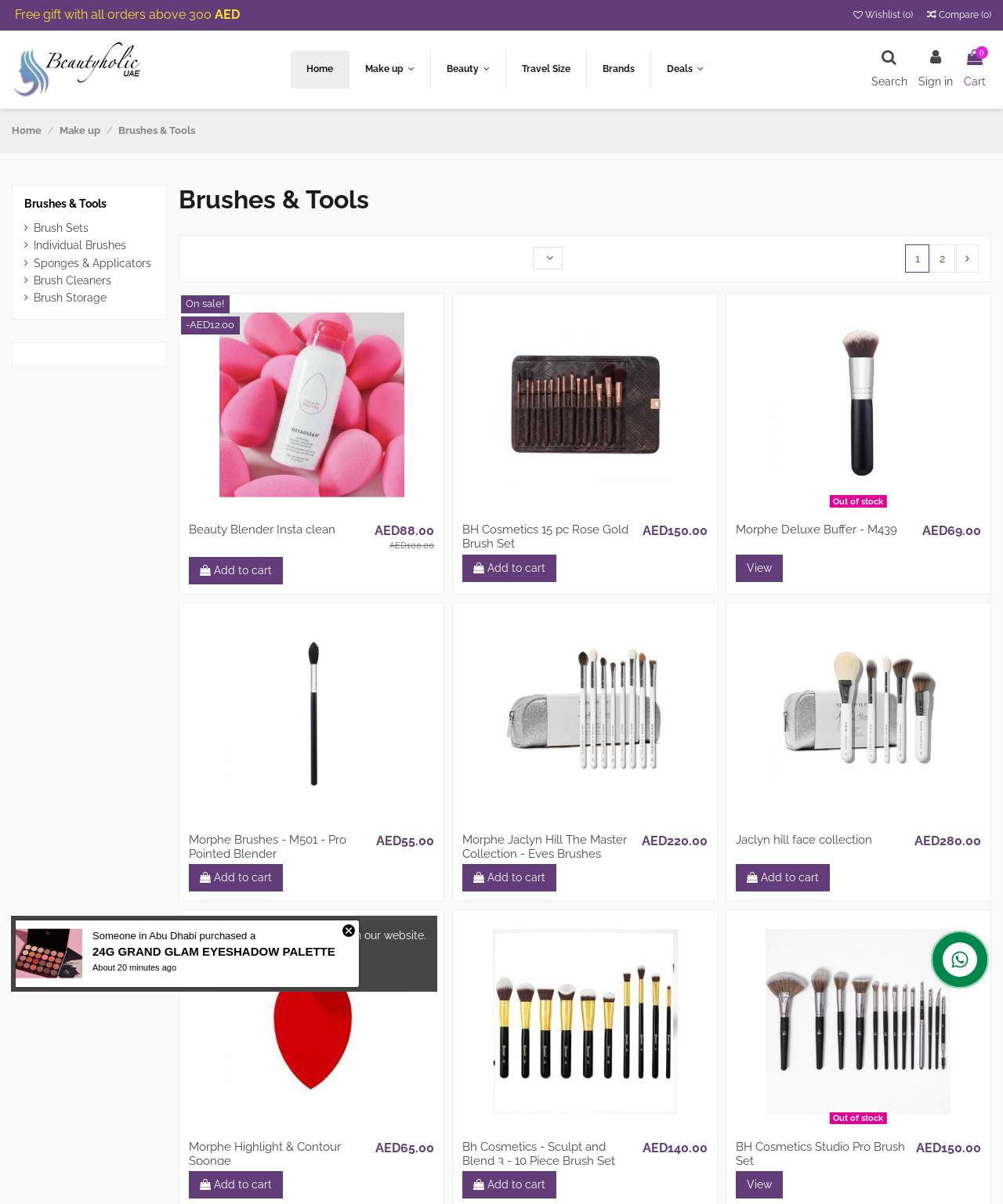Identify the bounding box coordinates of the section to be clicked to complete the task described by the following instruction: "View Credit Applications". The coordinates should be four float numbers between 0 and 1, formatted as [left, top, right, bottom].

None